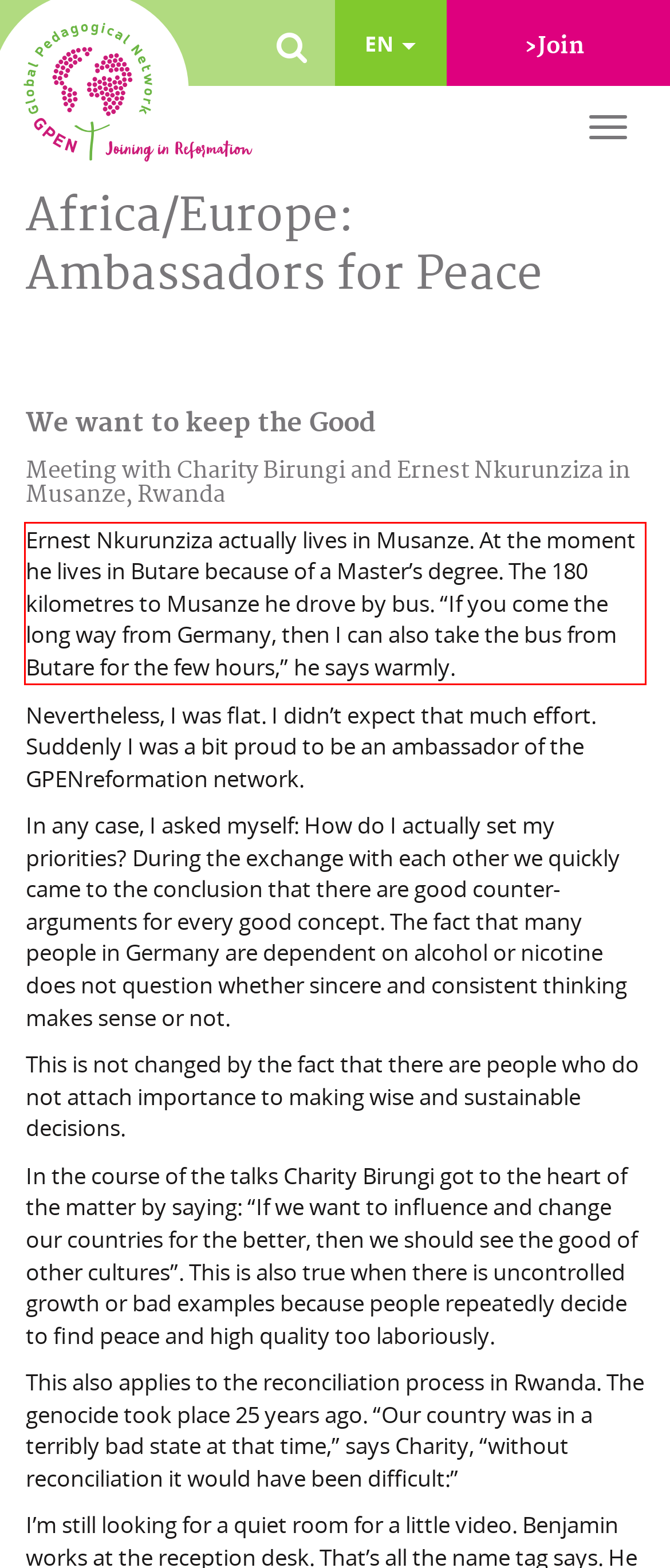Please examine the webpage screenshot and extract the text within the red bounding box using OCR.

Ernest Nkurunziza actually lives in Musanze. At the moment he lives in Butare because of a Master’s degree. The 180 kilometres to Musanze he drove by bus. “If you come the long way from Germany, then I can also take the bus from Butare for the few hours,” he says warmly.